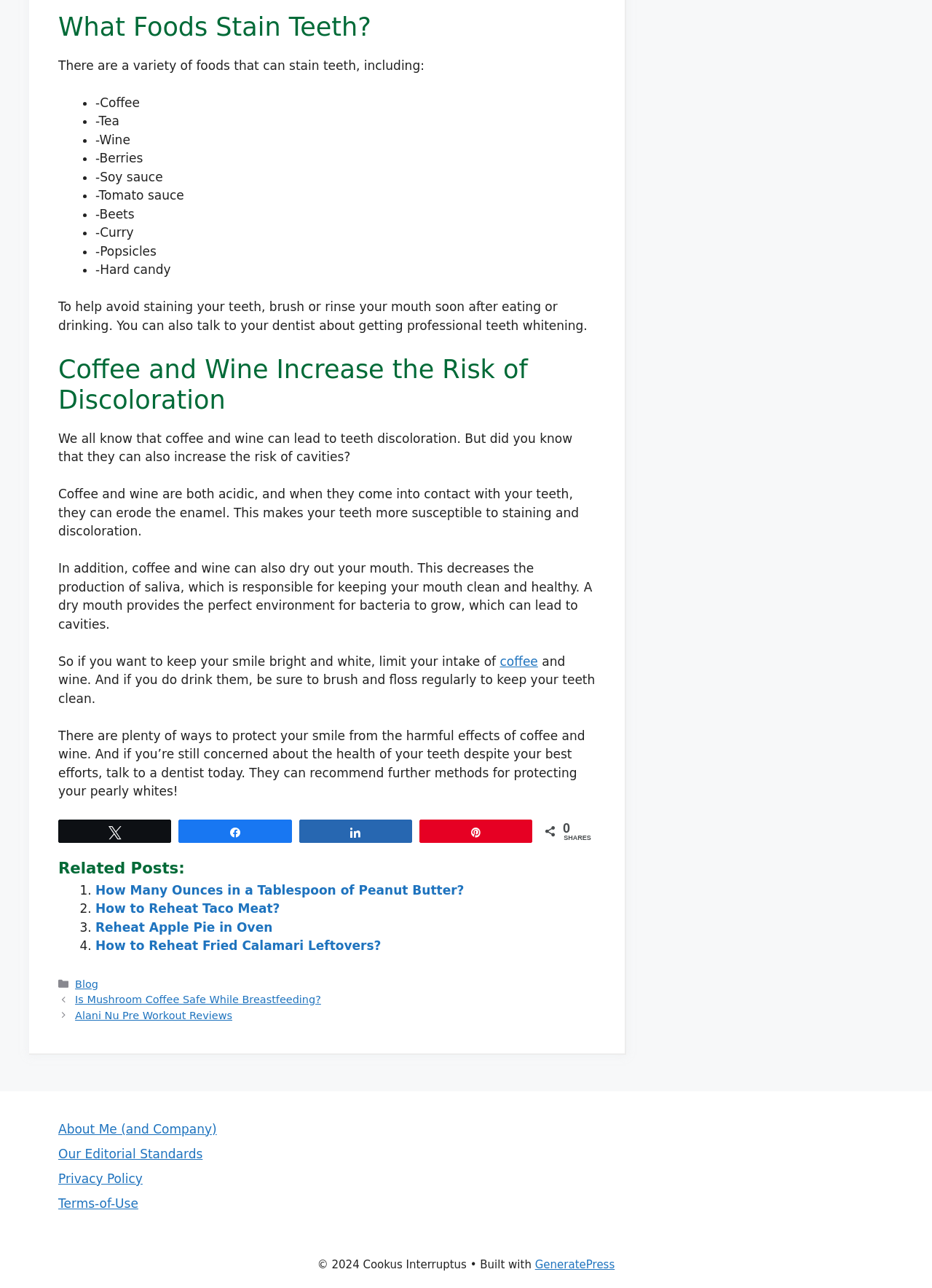Show me the bounding box coordinates of the clickable region to achieve the task as per the instruction: "Read the 'Why is alternative spiritual oversight needed and why now?' article".

None